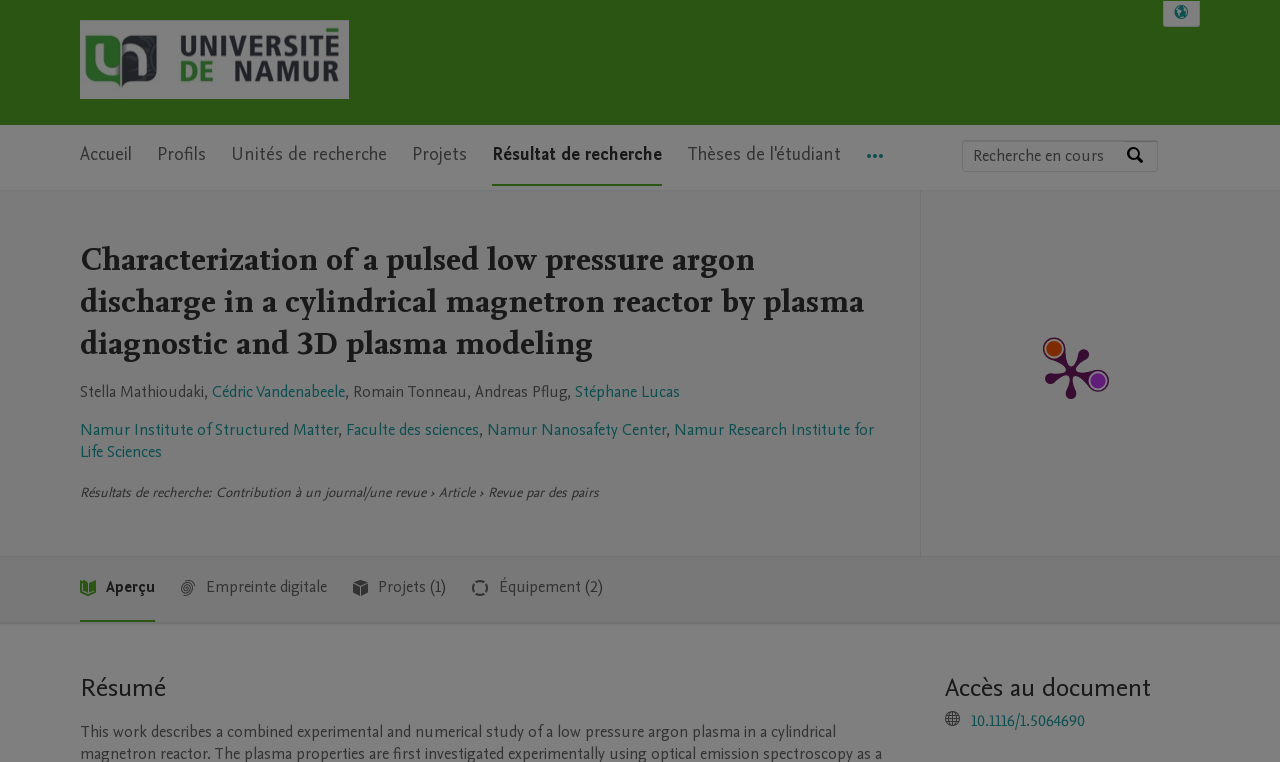Respond to the following question using a concise word or phrase: 
What is the name of the research institute?

Namur Institute of Structured Matter